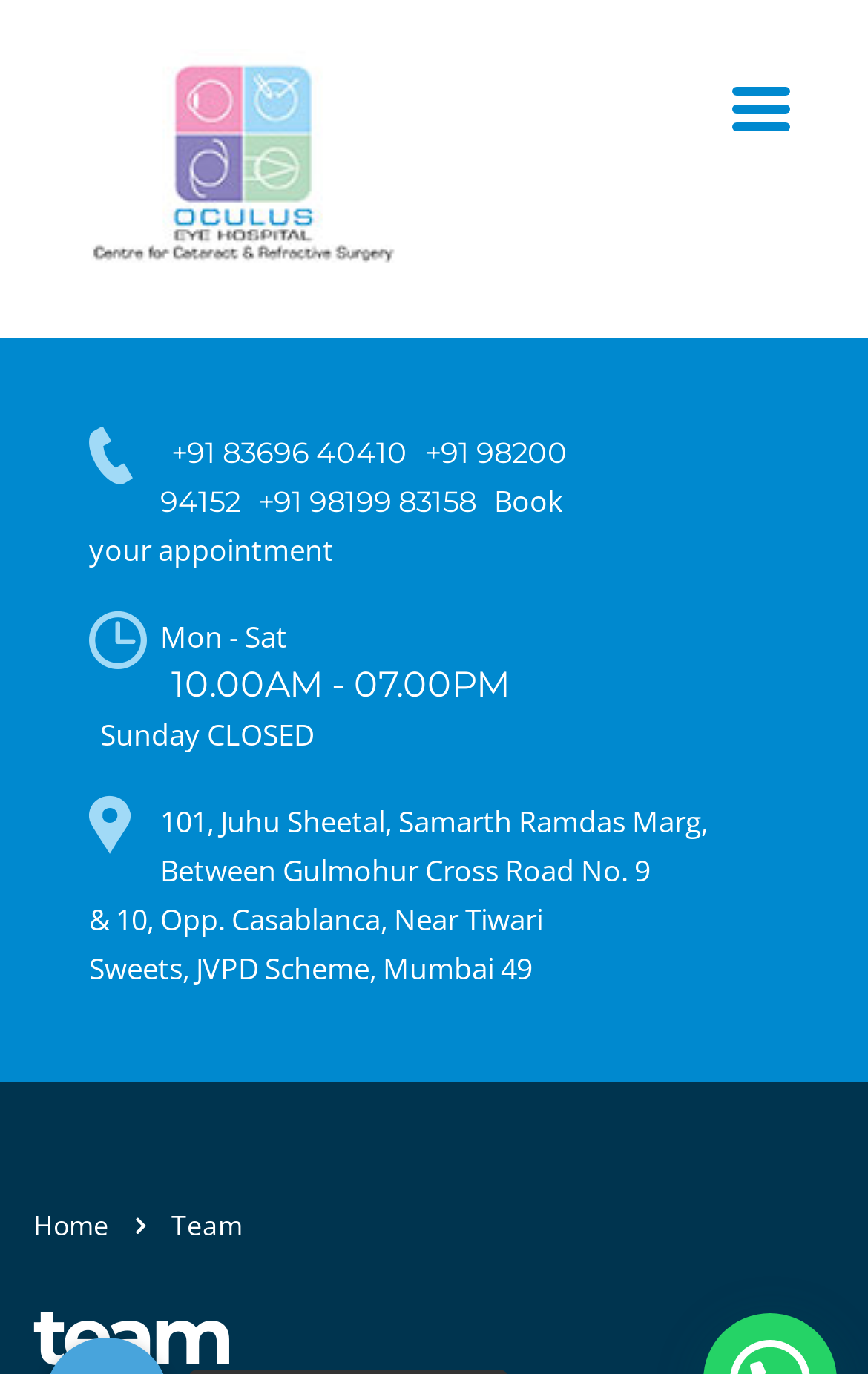Give a short answer using one word or phrase for the question:
What is the address of the hospital?

101, Juhu Sheetal, Samarth Ramdas Marg